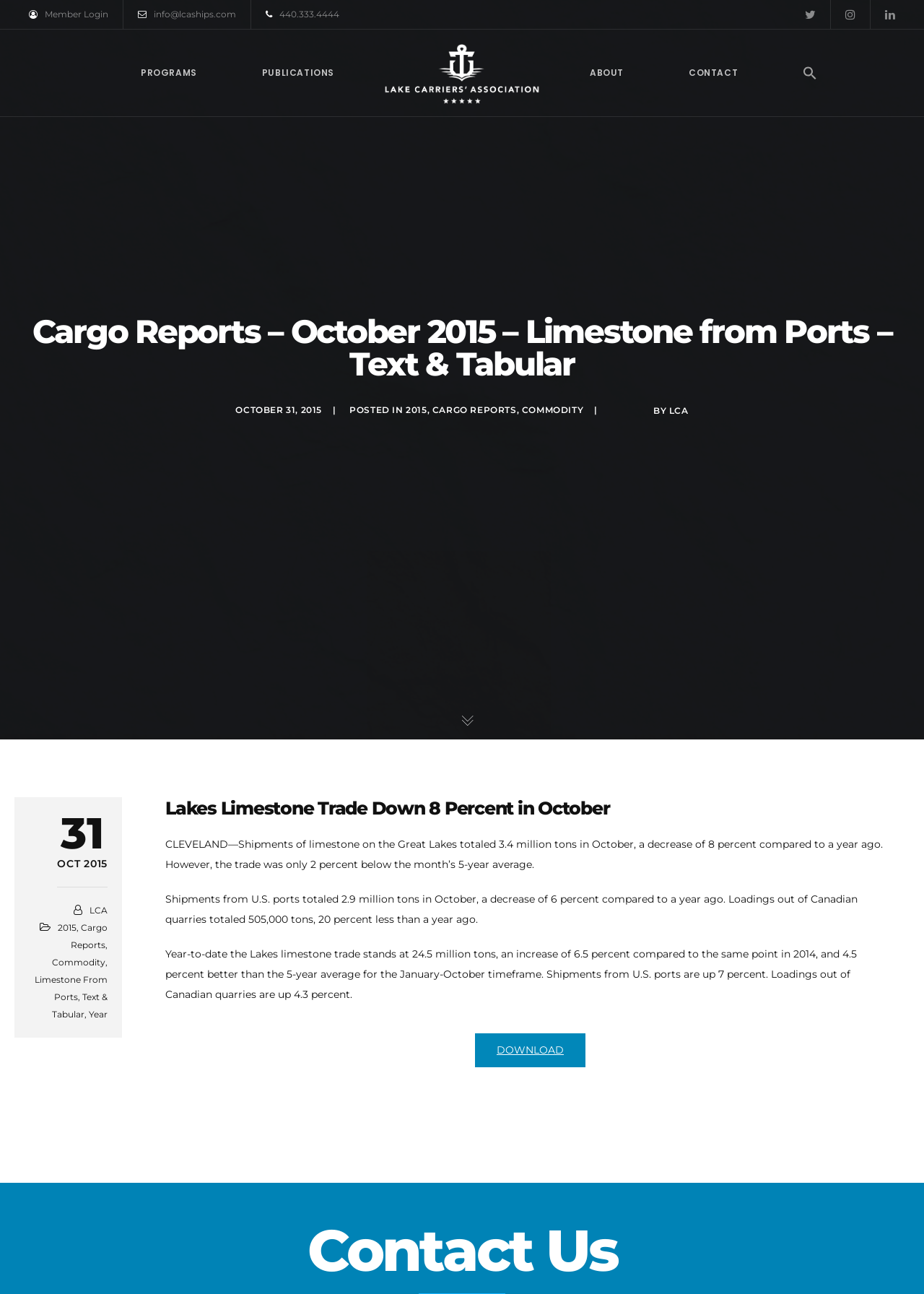With reference to the screenshot, provide a detailed response to the question below:
What is the commodity being reported?

I found the answer by looking at the heading 'Cargo Reports – October 2015 – Limestone from Ports – Text & Tabular' on the webpage. This heading suggests that the commodity being reported is limestone.